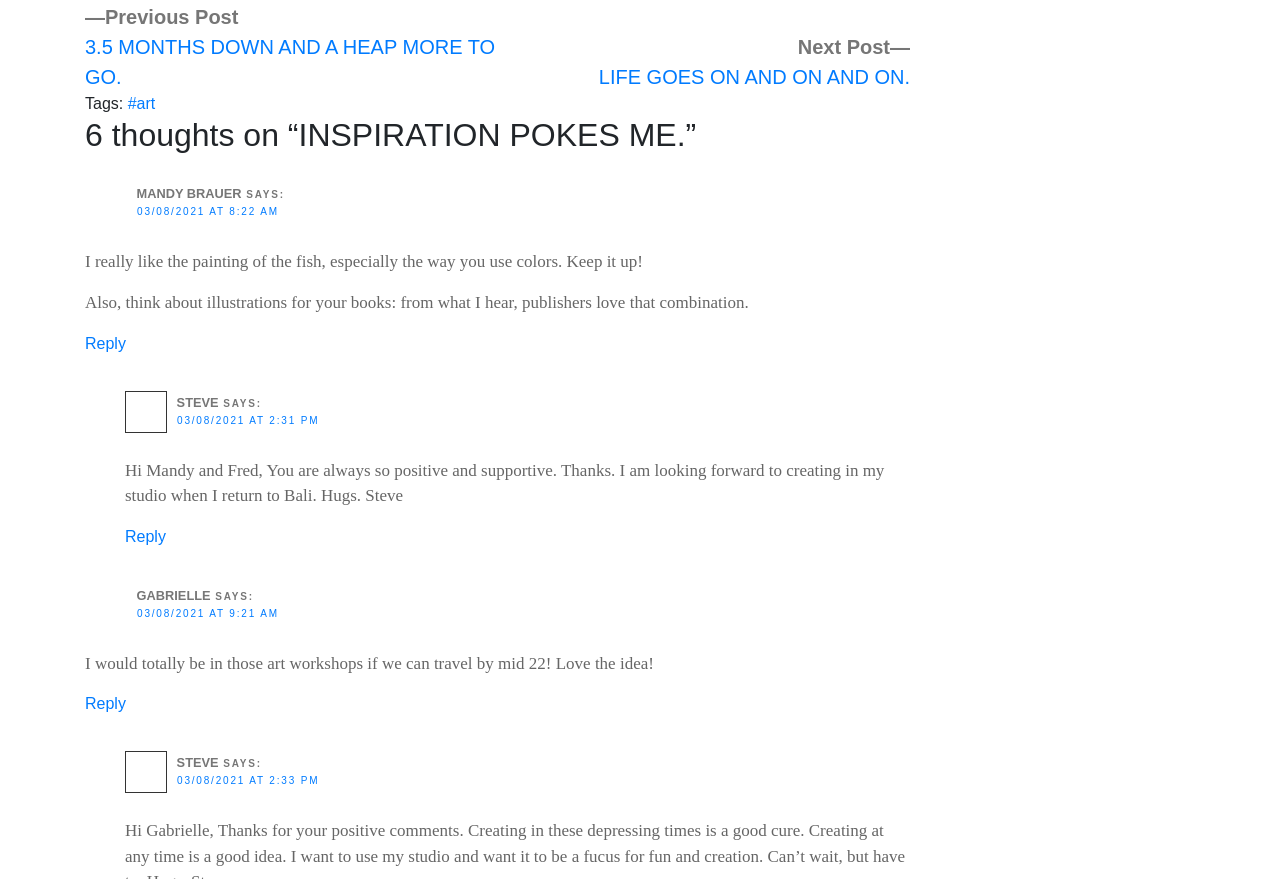Predict the bounding box coordinates of the area that should be clicked to accomplish the following instruction: "Click on the 'Home' link". The bounding box coordinates should consist of four float numbers between 0 and 1, i.e., [left, top, right, bottom].

None